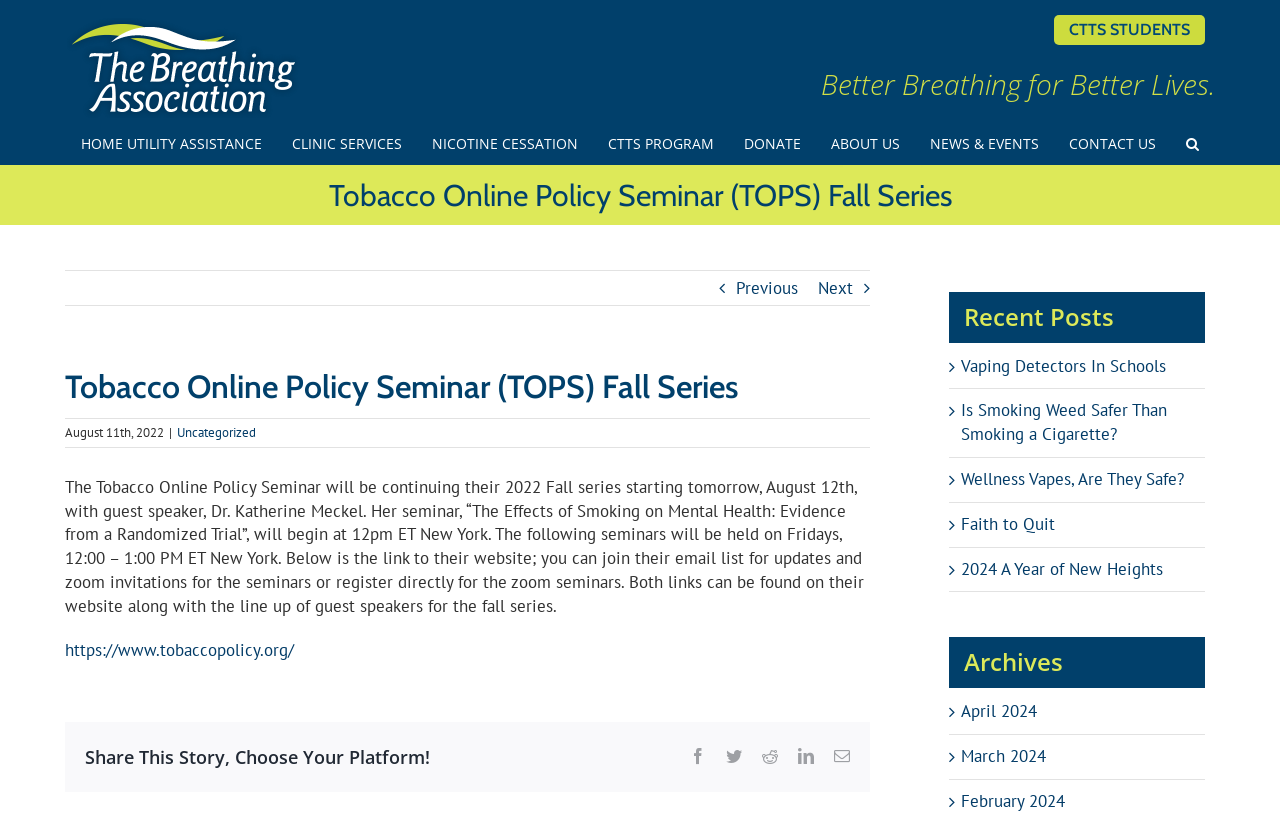Respond to the question below with a single word or phrase:
What is the time of the seminars?

12:00 – 1:00 PM ET New York